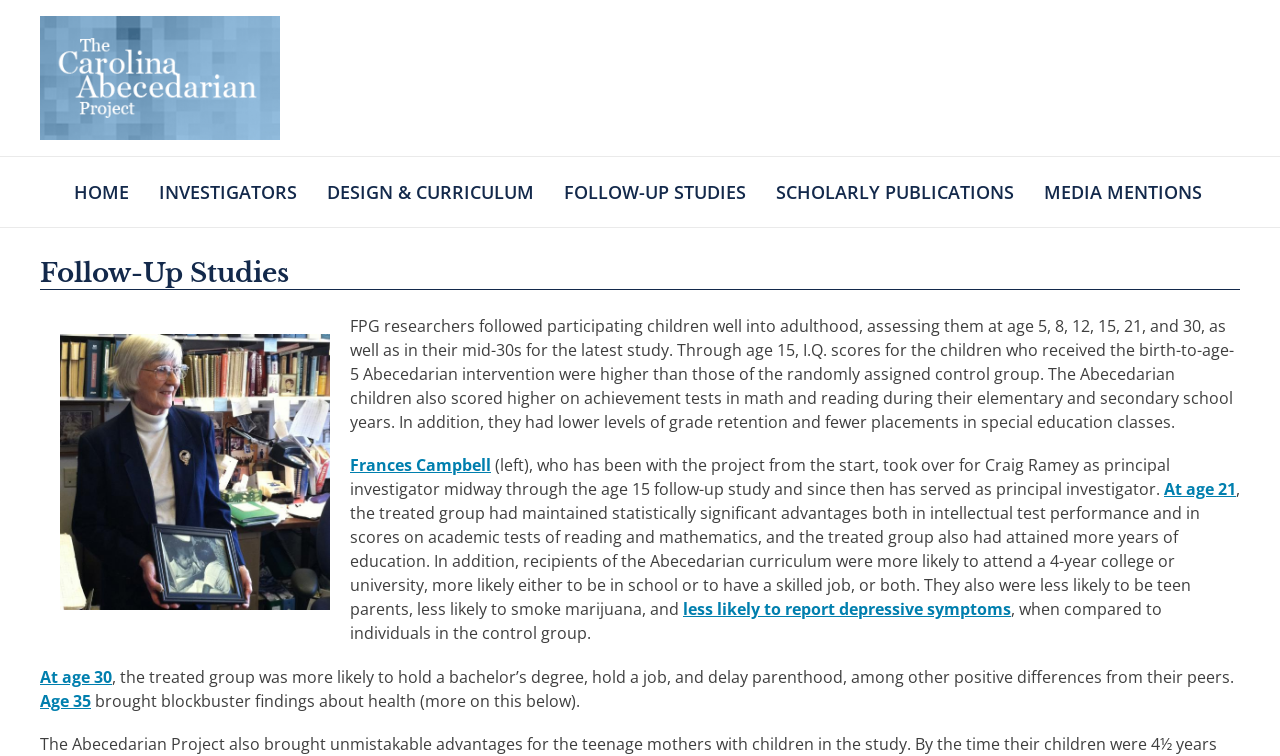Please locate the bounding box coordinates of the region I need to click to follow this instruction: "Read more about the age 21 follow-up study".

[0.909, 0.633, 0.966, 0.662]